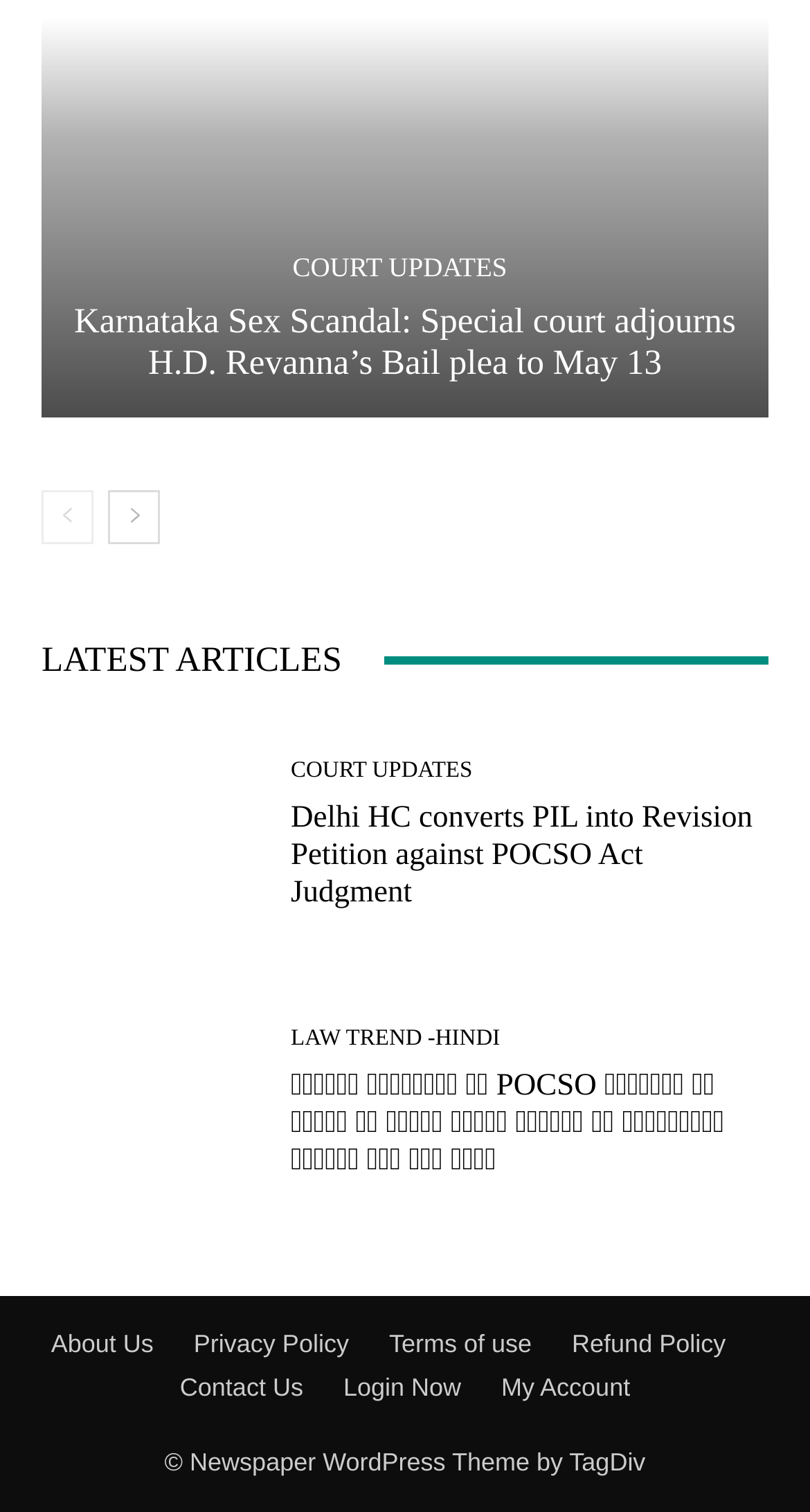From the element description Terms of use, predict the bounding box coordinates of the UI element. The coordinates must be specified in the format (top-left x, top-left y, bottom-right x, bottom-right y) and should be within the 0 to 1 range.

[0.48, 0.877, 0.656, 0.902]